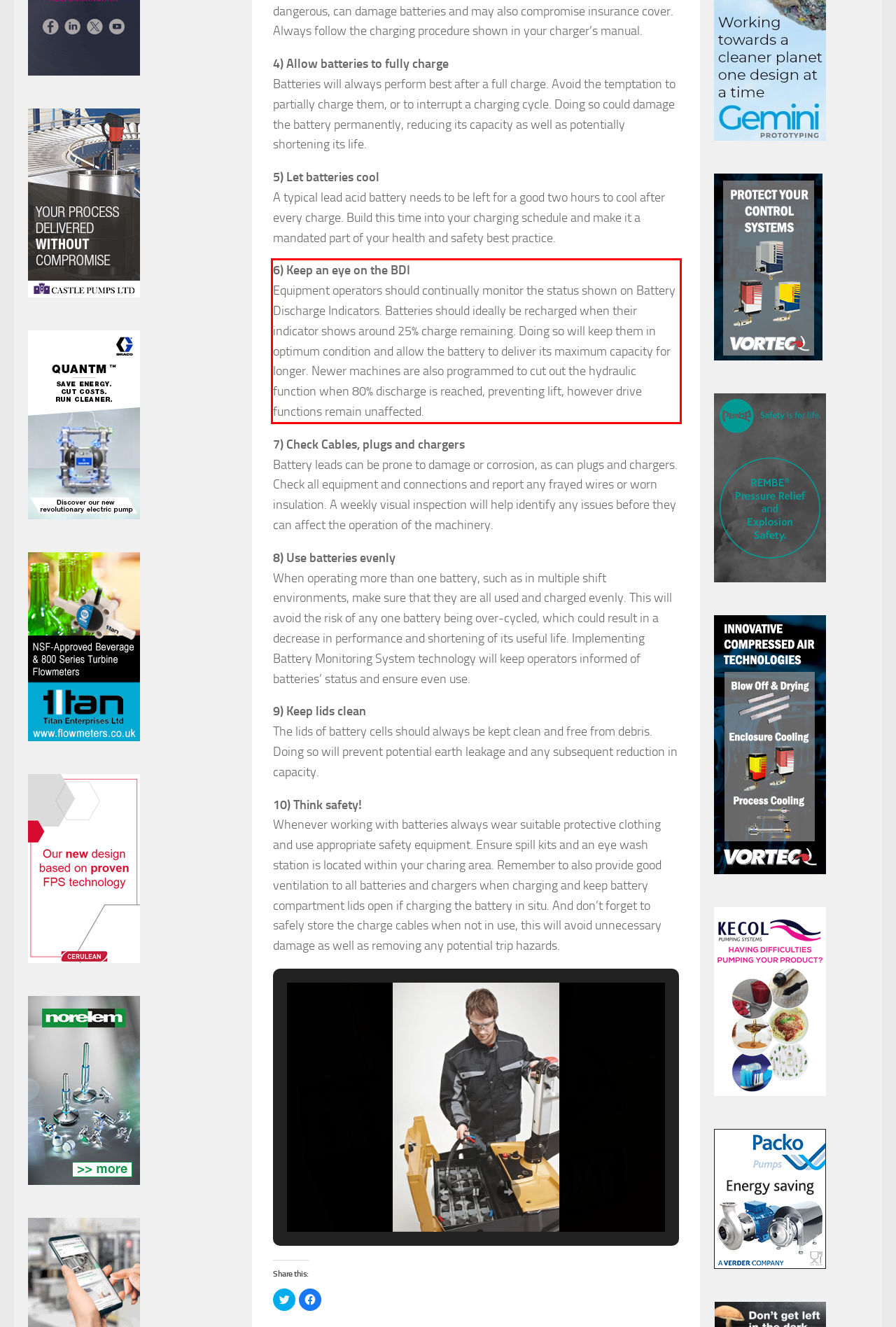Given a screenshot of a webpage, identify the red bounding box and perform OCR to recognize the text within that box.

6) Keep an eye on the BDI Equipment operators should continually monitor the status shown on Battery Discharge Indicators. Batteries should ideally be recharged when their indicator shows around 25% charge remaining. Doing so will keep them in optimum condition and allow the battery to deliver its maximum capacity for longer. Newer machines are also programmed to cut out the hydraulic function when 80% discharge is reached, preventing lift, however drive functions remain unaffected.